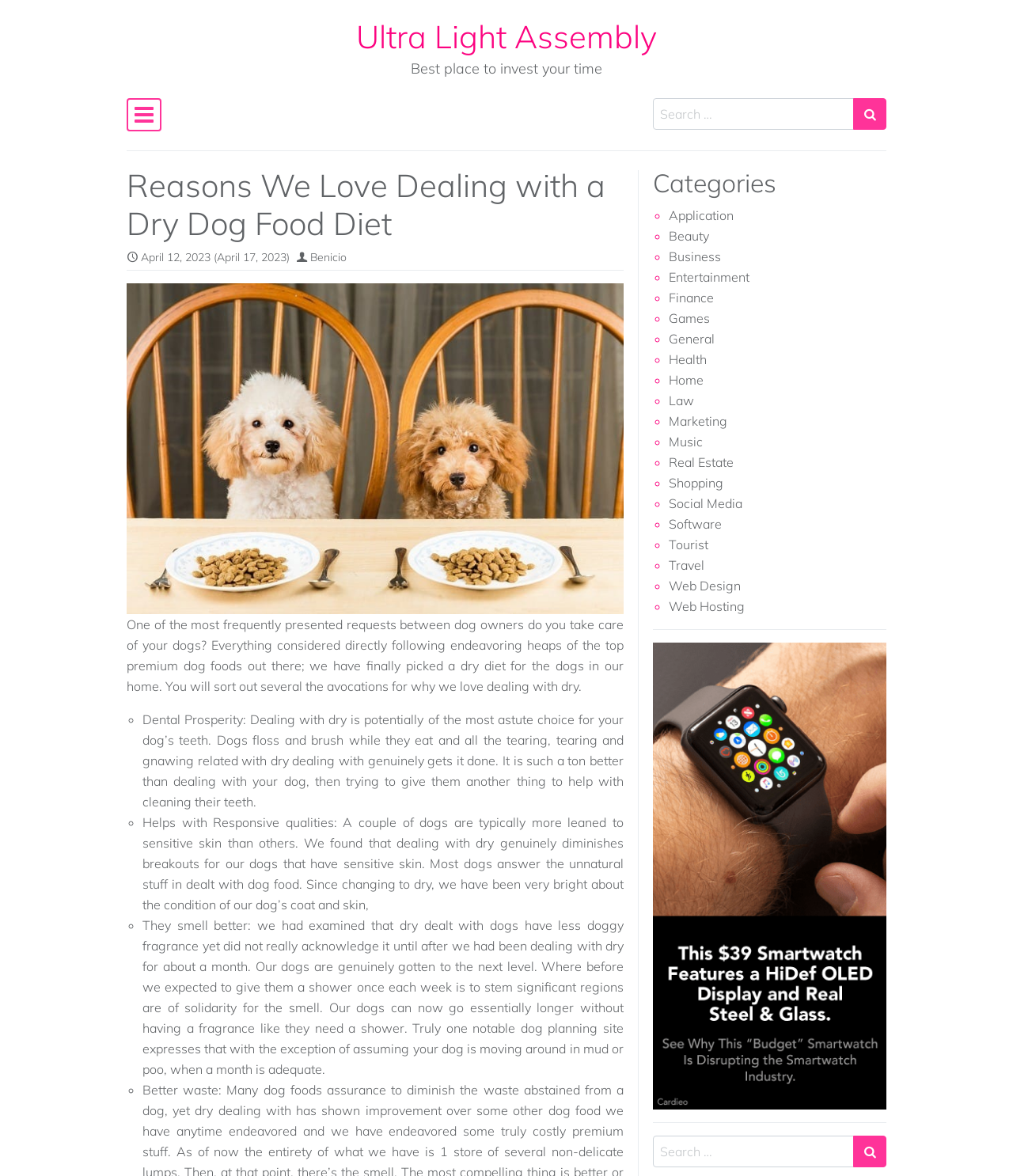Give a one-word or one-phrase response to the question: 
What is the main topic of the article?

Dry dog food diet